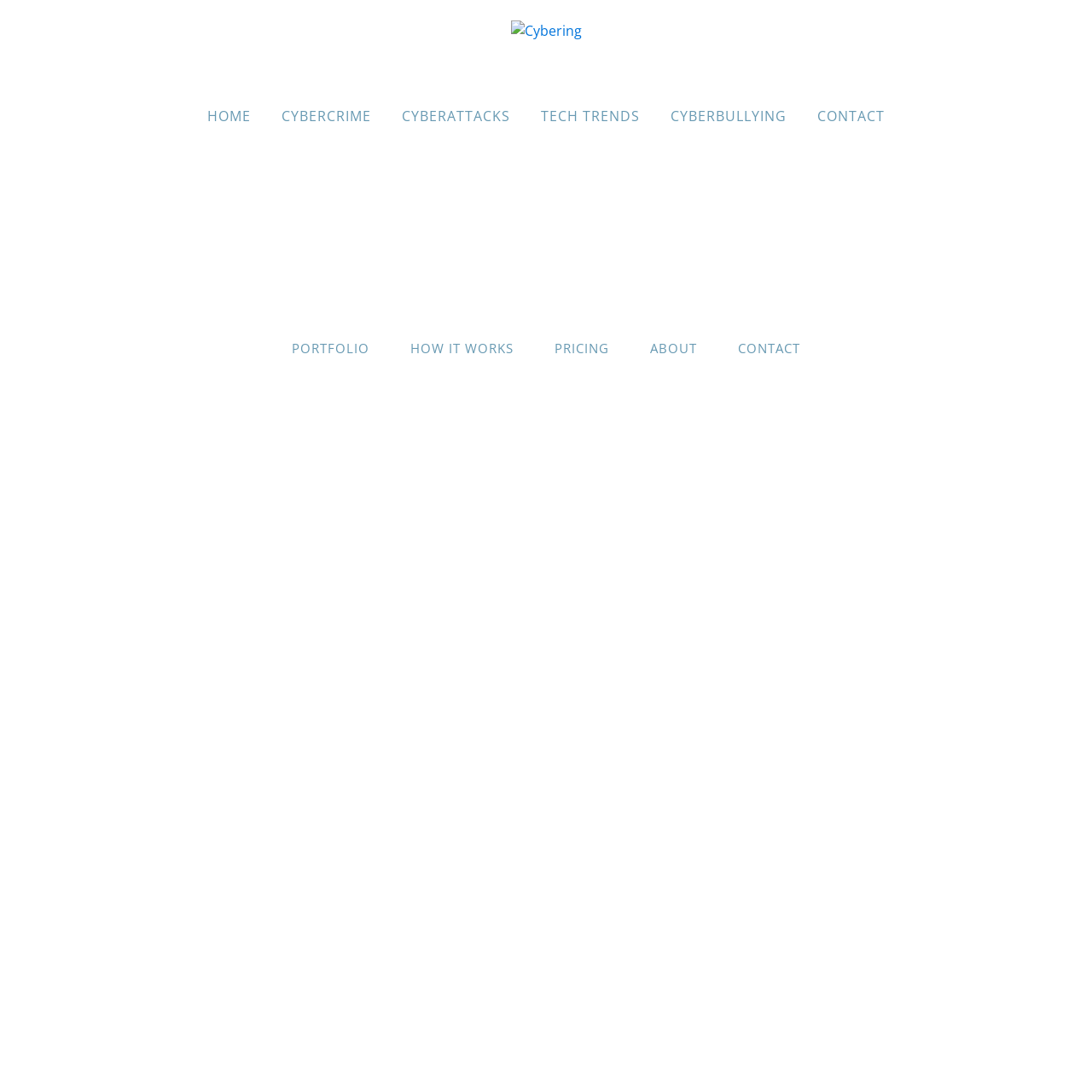Respond to the following query with just one word or a short phrase: 
How many main navigation links are there?

5